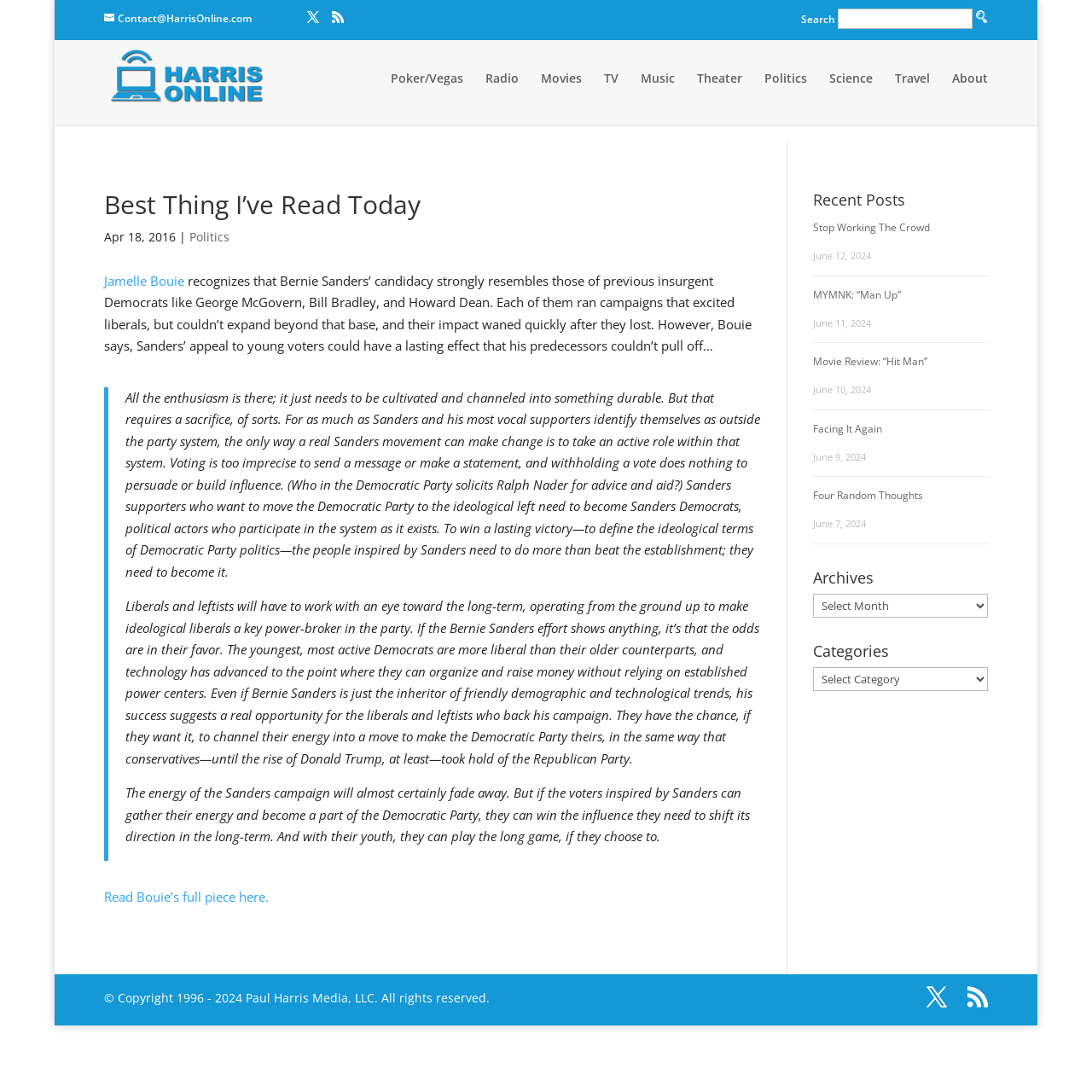Pinpoint the bounding box coordinates of the clickable area necessary to execute the following instruction: "Go to the archives". The coordinates should be given as four float numbers between 0 and 1, namely [left, top, right, bottom].

[0.744, 0.521, 0.905, 0.543]